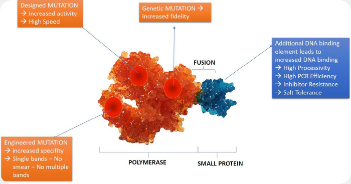Detail every significant feature and component of the image.

The image illustrates a scientific diagram focused on advancements in polymerase technology, highlighting the roles of different types of mutations in enhancing enzyme performance. 

Key components include:

- **Polymerase**, depicted centrally in the image, which is crucial for DNA synthesis.
- **Small Protein**, identified on the right, suggesting its importance in the functionality of the polymerase.
- Various mutation types are labeled:
  - **Designed Mutation** leads to increased activity and high speed.
  - **Genetic Mutation** emphasizes increased fidelity.
  - **Engineered Mutation** indicates increased specificity with single bands shown, noting the absence of smear.
  
Additionally, an **Additional DNA binding element** is highlighted, enhancing DNA binding with benefits such as increased processivity, higher PCR efficiency, inhibitor resistance, and soft tolerance. This diagram is likely part of a research article titled "The Quest for an Ultra-Fidelity Polymerase: Tackling the Challenges of Complex Samples and Extreme Specificity in Molecular Research," indicating its relevance to intricate molecular studies.